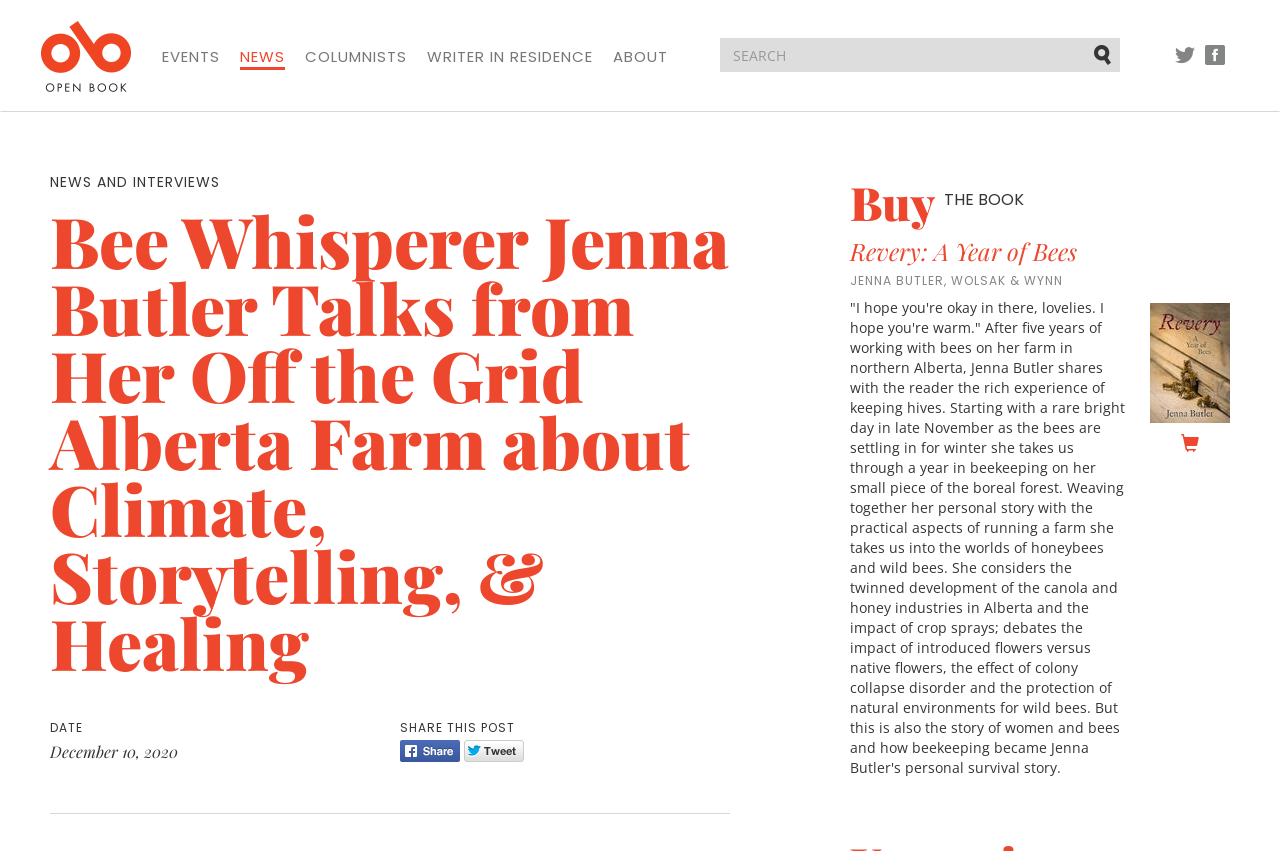Pinpoint the bounding box coordinates of the clickable element to carry out the following instruction: "Go to EVENTS page."

[0.127, 0.055, 0.172, 0.079]